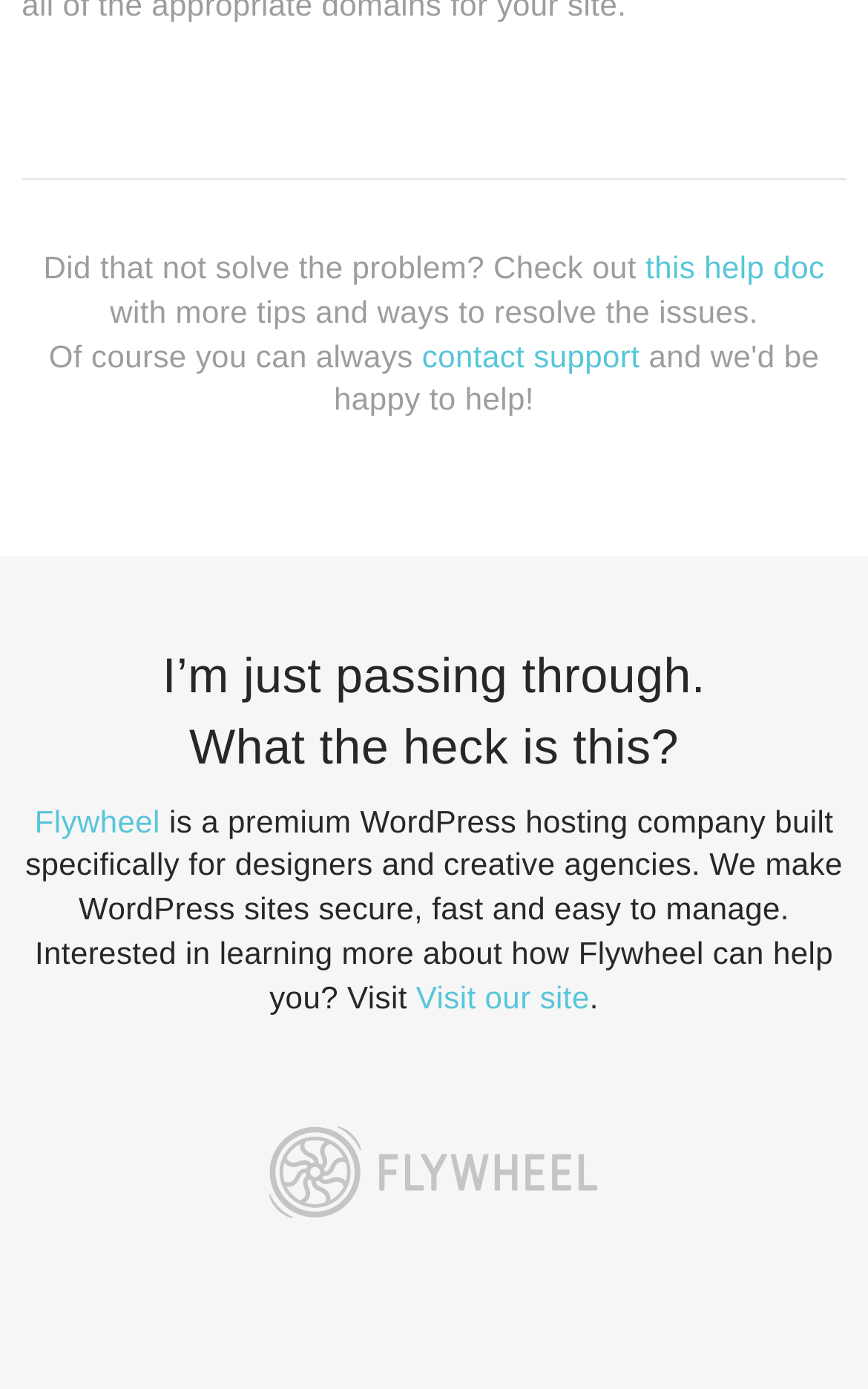Extract the bounding box coordinates for the HTML element that matches this description: "parent_node: I’m just passing through.". The coordinates should be four float numbers between 0 and 1, i.e., [left, top, right, bottom].

[0.269, 0.786, 0.731, 0.903]